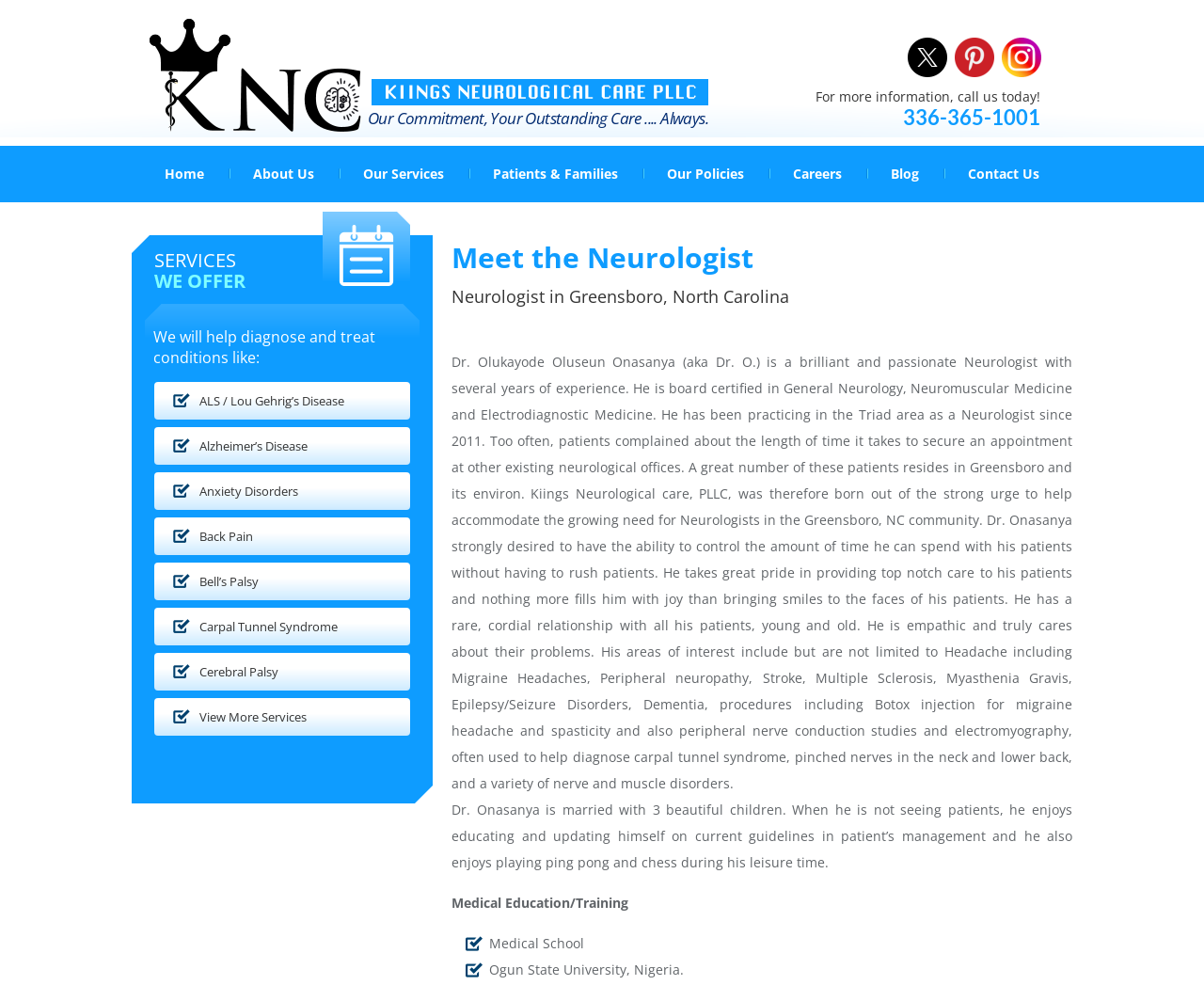Locate the bounding box coordinates of the clickable region necessary to complete the following instruction: "Click the 'Home' link". Provide the coordinates in the format of four float numbers between 0 and 1, i.e., [left, top, right, bottom].

[0.13, 0.148, 0.176, 0.205]